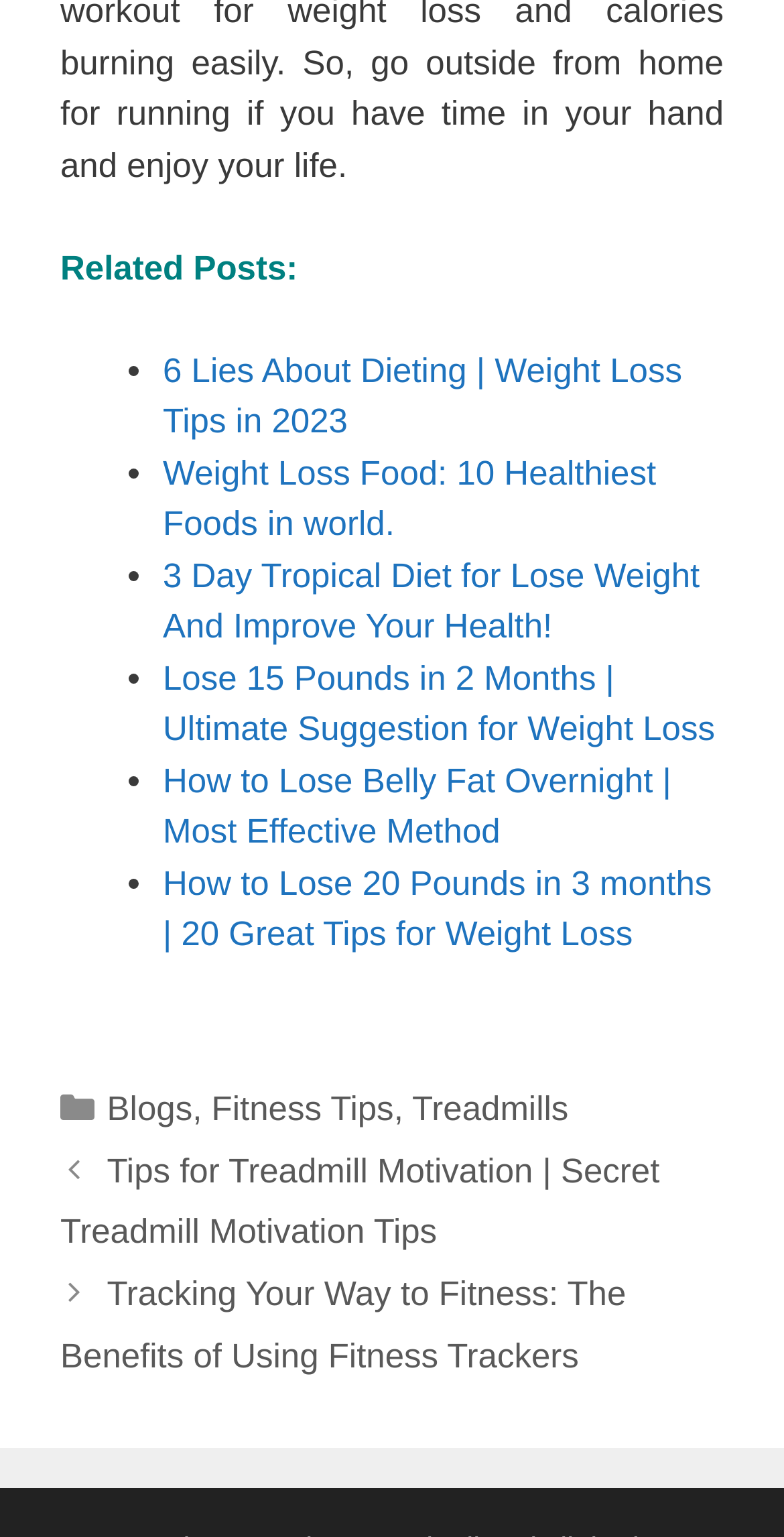Show the bounding box coordinates for the element that needs to be clicked to execute the following instruction: "go to fitness tips category". Provide the coordinates in the form of four float numbers between 0 and 1, i.e., [left, top, right, bottom].

[0.27, 0.709, 0.502, 0.734]